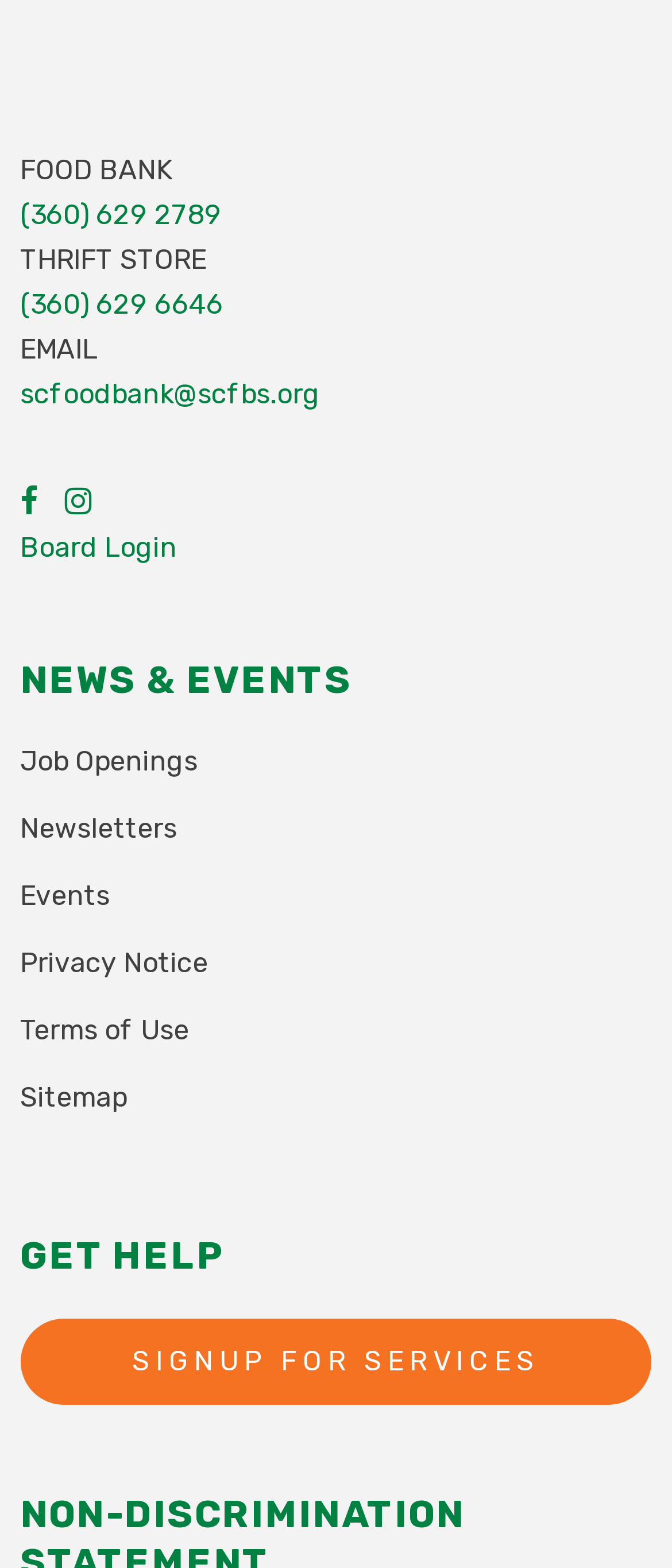How many social media links are there?
Using the image, provide a concise answer in one word or a short phrase.

2